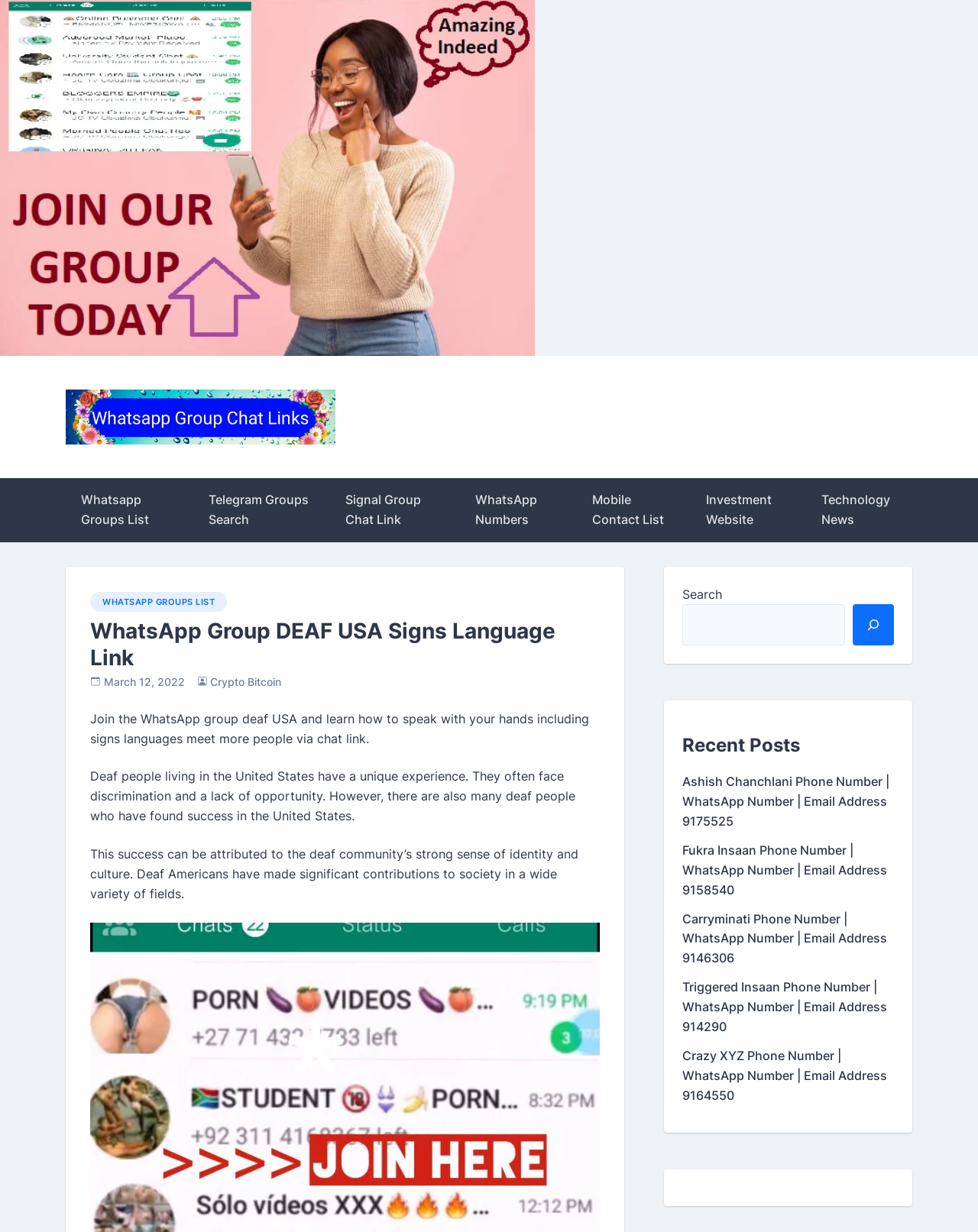Look at the image and write a detailed answer to the question: 
What is the main topic of this webpage?

Based on the webpage content, it appears that the main topic is a WhatsApp group for deaf people in the USA, where they can learn sign language and connect with others.